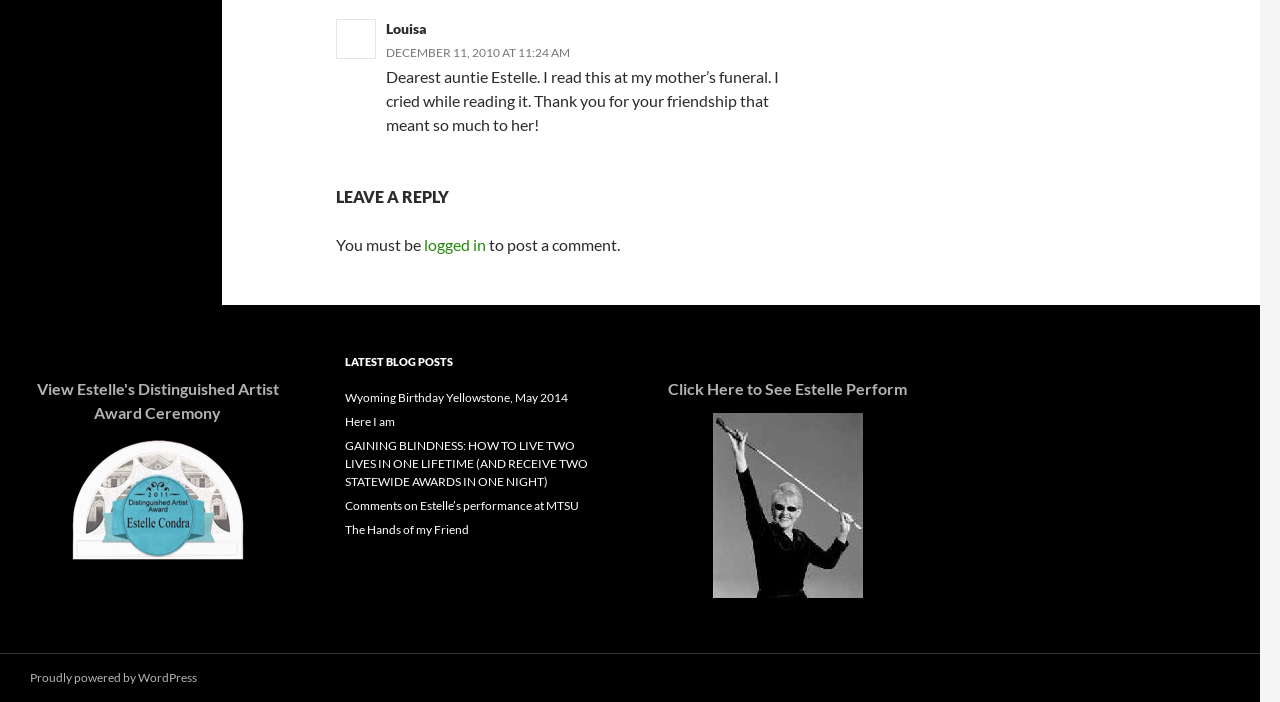Answer the question with a brief word or phrase:
How many latest blog posts are listed?

5